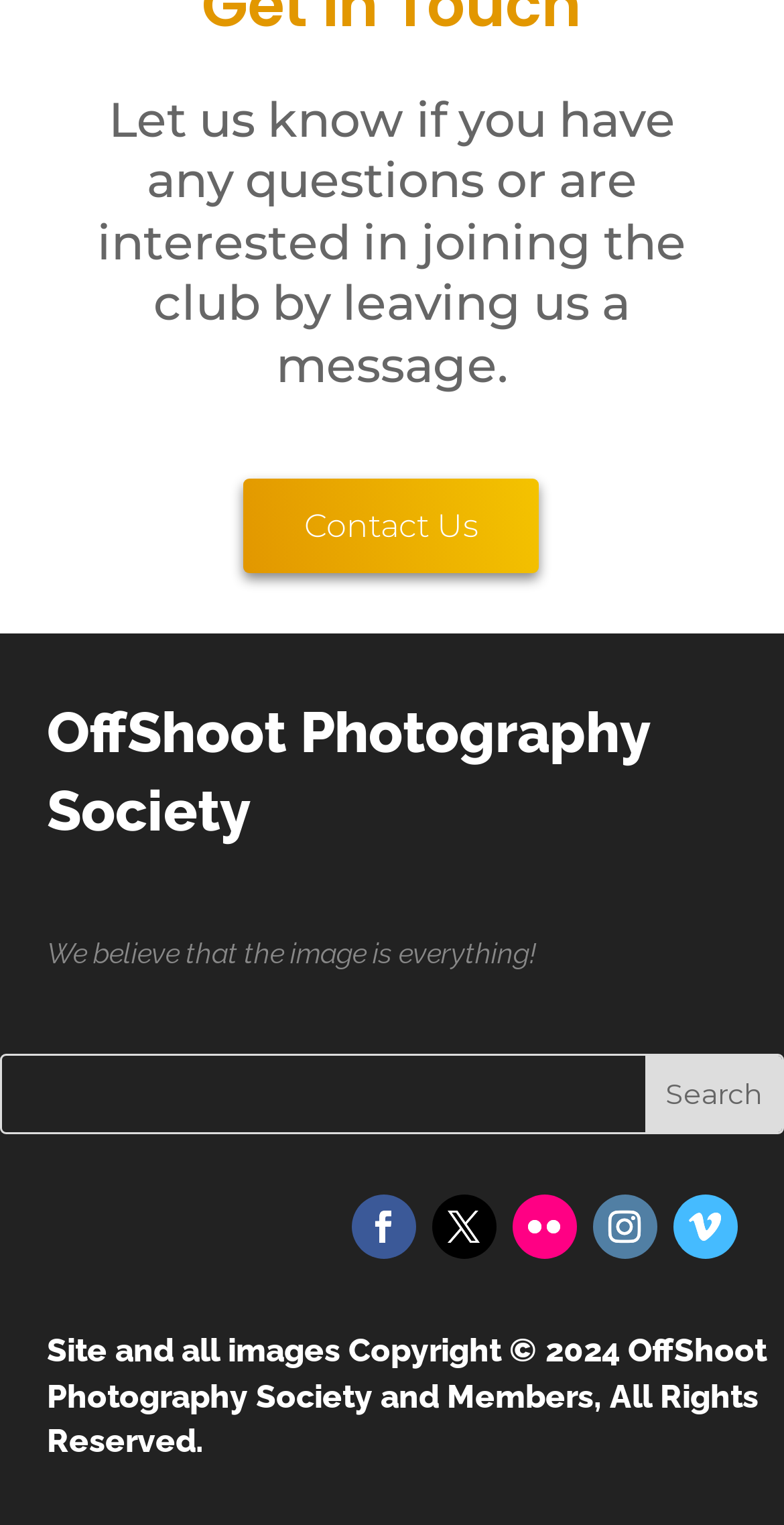Respond to the question below with a single word or phrase:
What is the copyright year of the website?

2024